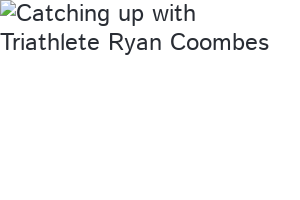Explain the details of the image you are viewing.

The image titled "Catching up with Triathlete Ryan Coombes" features a heading that introduces a narrative about the athlete's experiences and ambitions in triathlon for the year 2021. This section reflects on the challenges posed by lockdowns and the unique circumstances faced during the competitive season. Ryan discusses personal growth in his sport and outlines his goals, emphasizing the importance of training and racing, even amid unprecedented challenges. The backdrop of the text suggests a motivational journey, celebrating dedication and resilience in the face of adversity, and highlights his association with the Infrastar sponsorship, which plays a crucial role in supporting his pursuits.